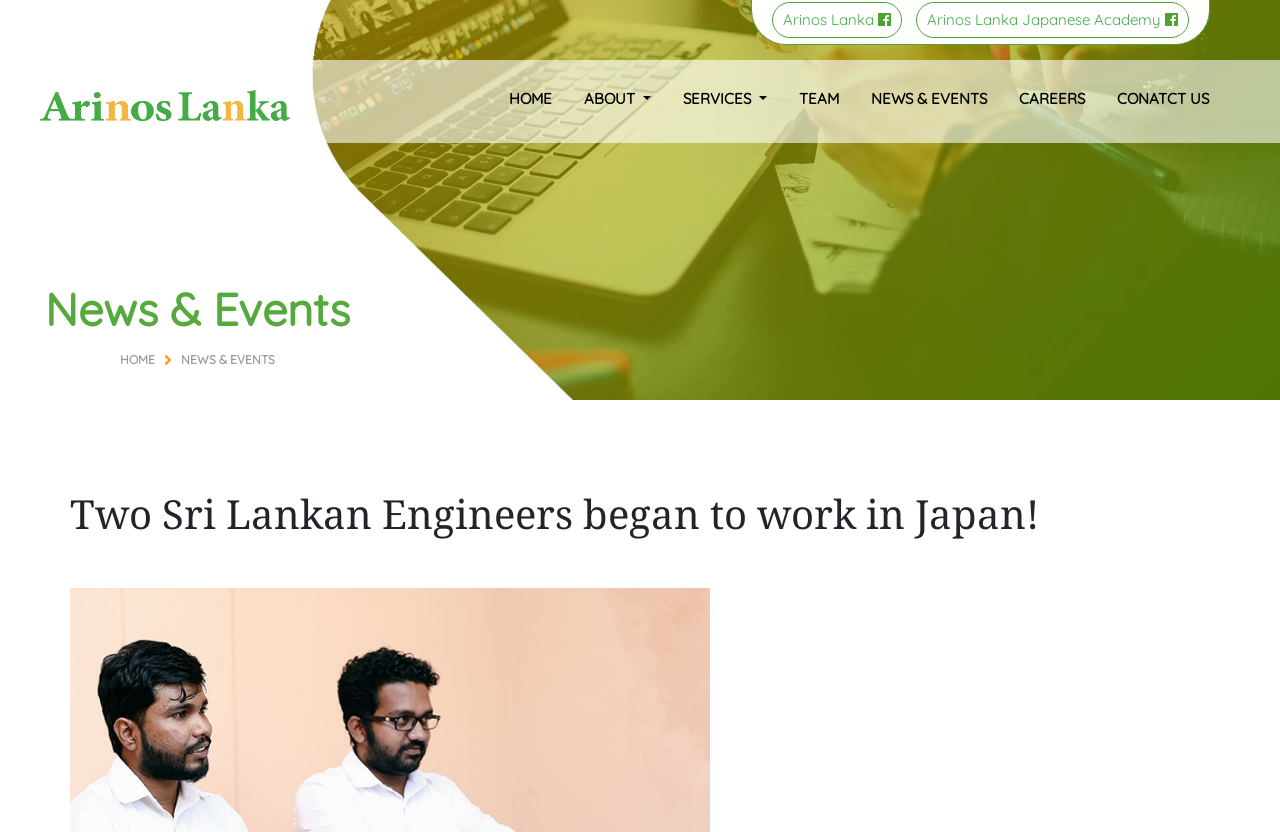Please locate the bounding box coordinates of the region I need to click to follow this instruction: "read about Two Sri Lankan Engineers began to work in Japan!".

[0.055, 0.589, 0.945, 0.647]